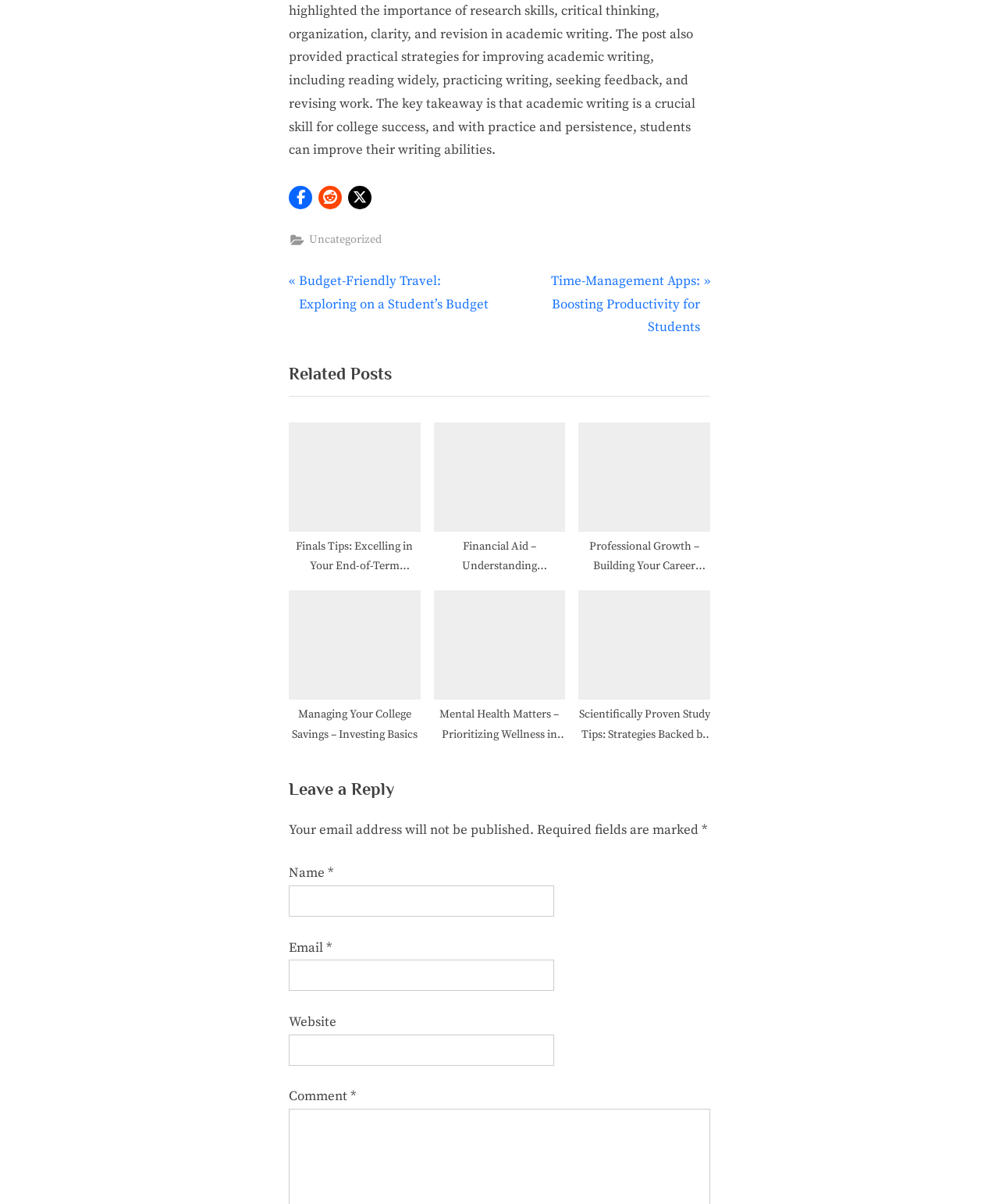Locate the bounding box coordinates of the element you need to click to accomplish the task described by this instruction: "Leave a reply".

[0.289, 0.644, 0.711, 0.666]